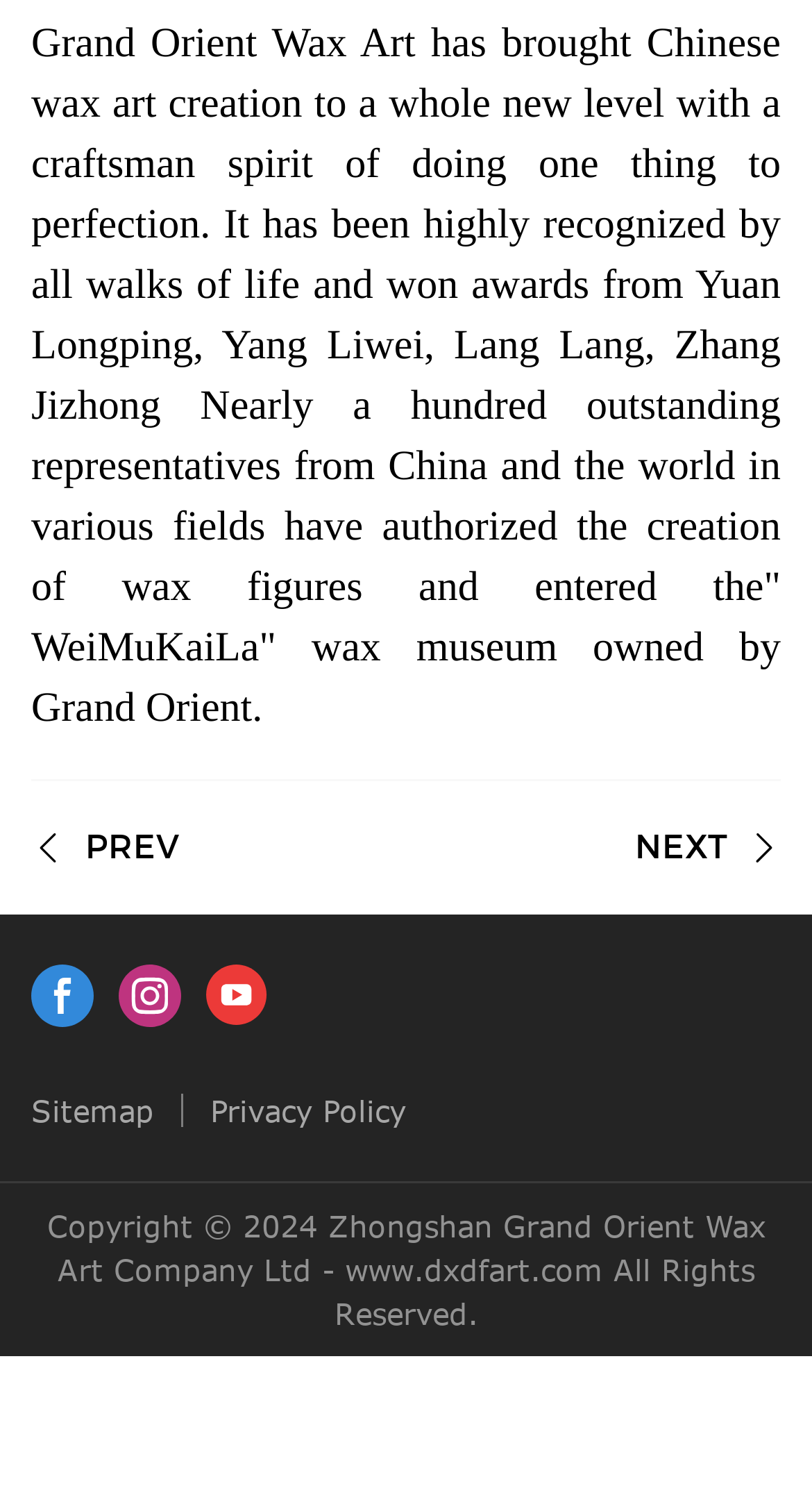How many social media links are present on the webpage?
Give a one-word or short phrase answer based on the image.

3